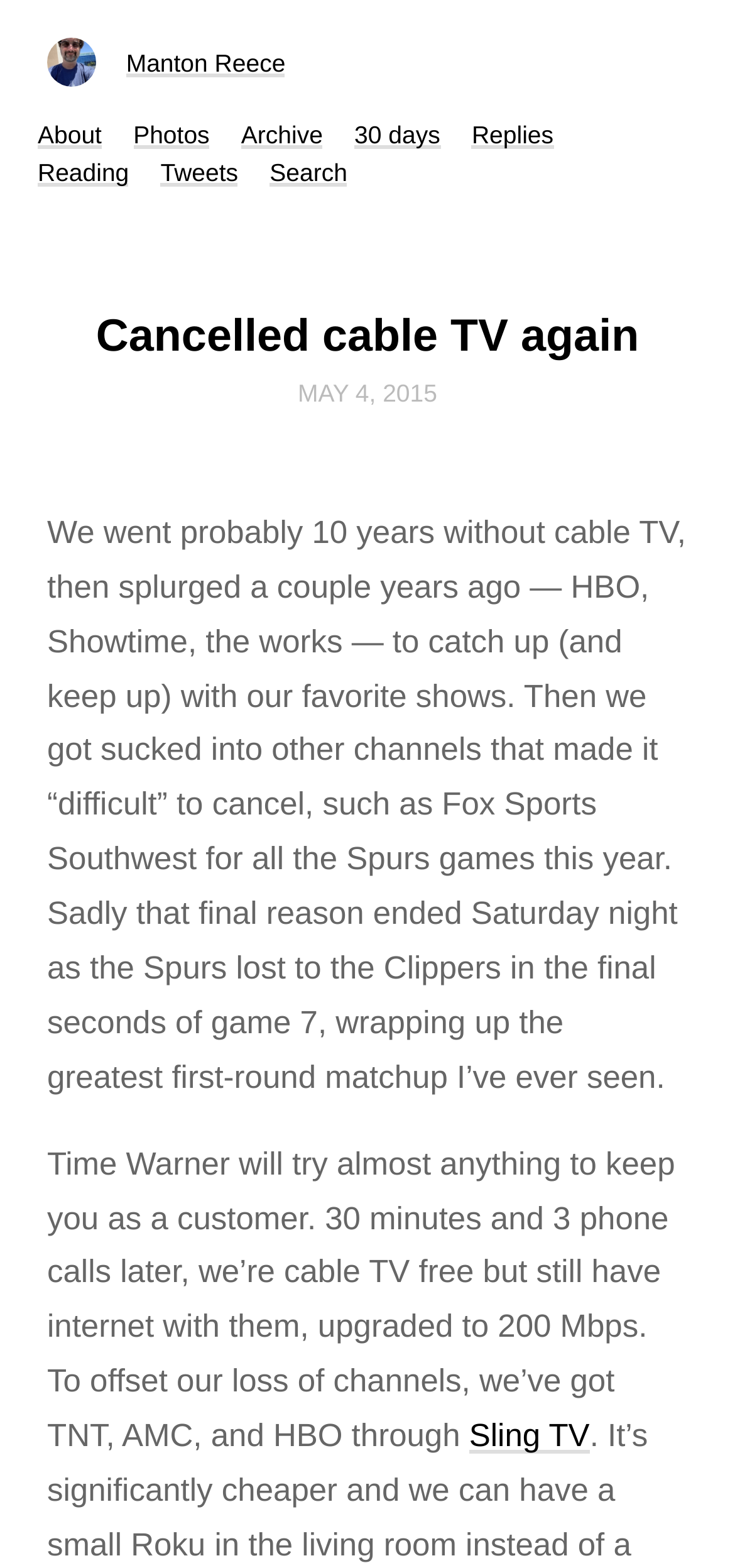What is the internet speed upgraded to?
Observe the image and answer the question with a one-word or short phrase response.

200 Mbps